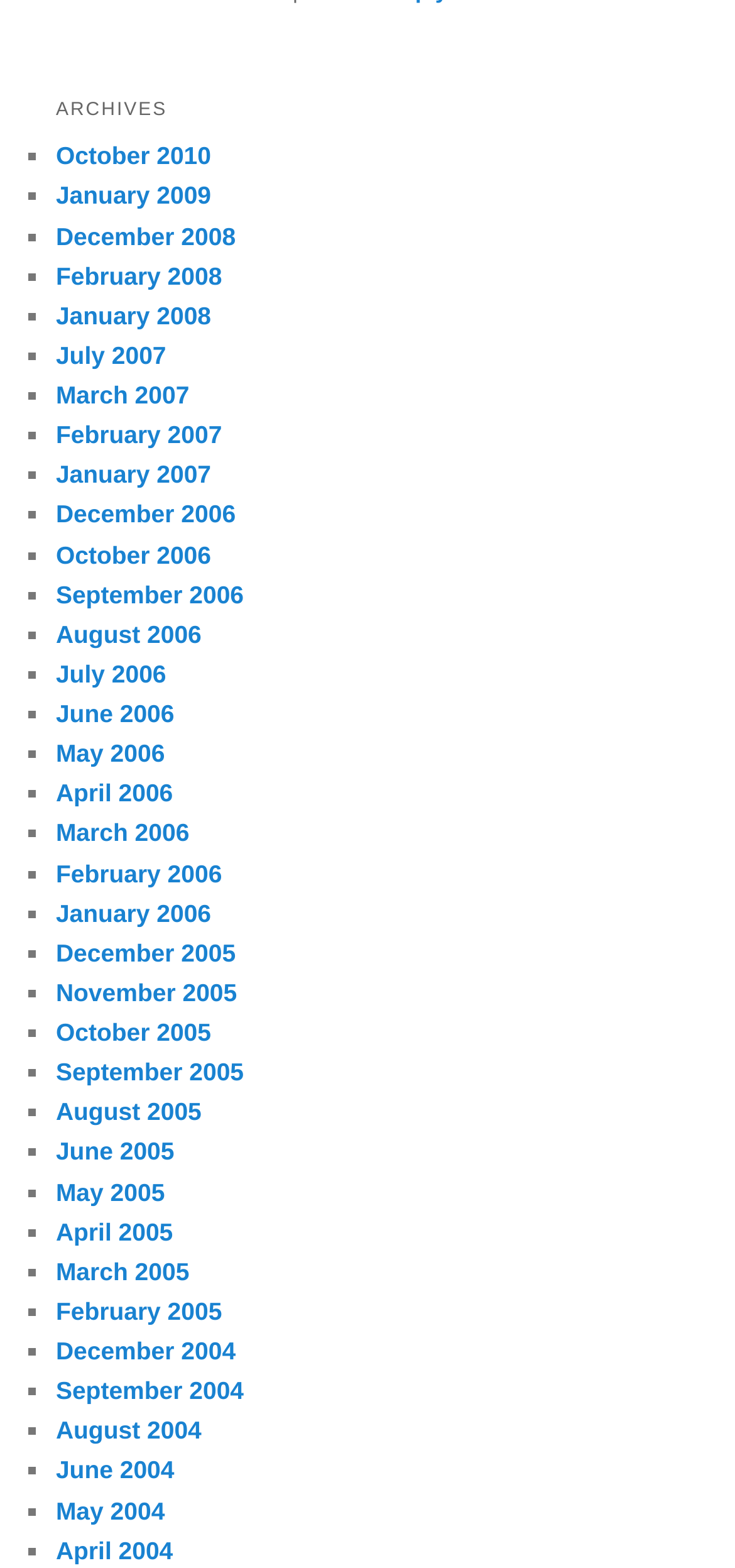Pinpoint the bounding box coordinates of the element you need to click to execute the following instruction: "View archives from October 2010". The bounding box should be represented by four float numbers between 0 and 1, in the format [left, top, right, bottom].

[0.076, 0.091, 0.287, 0.109]